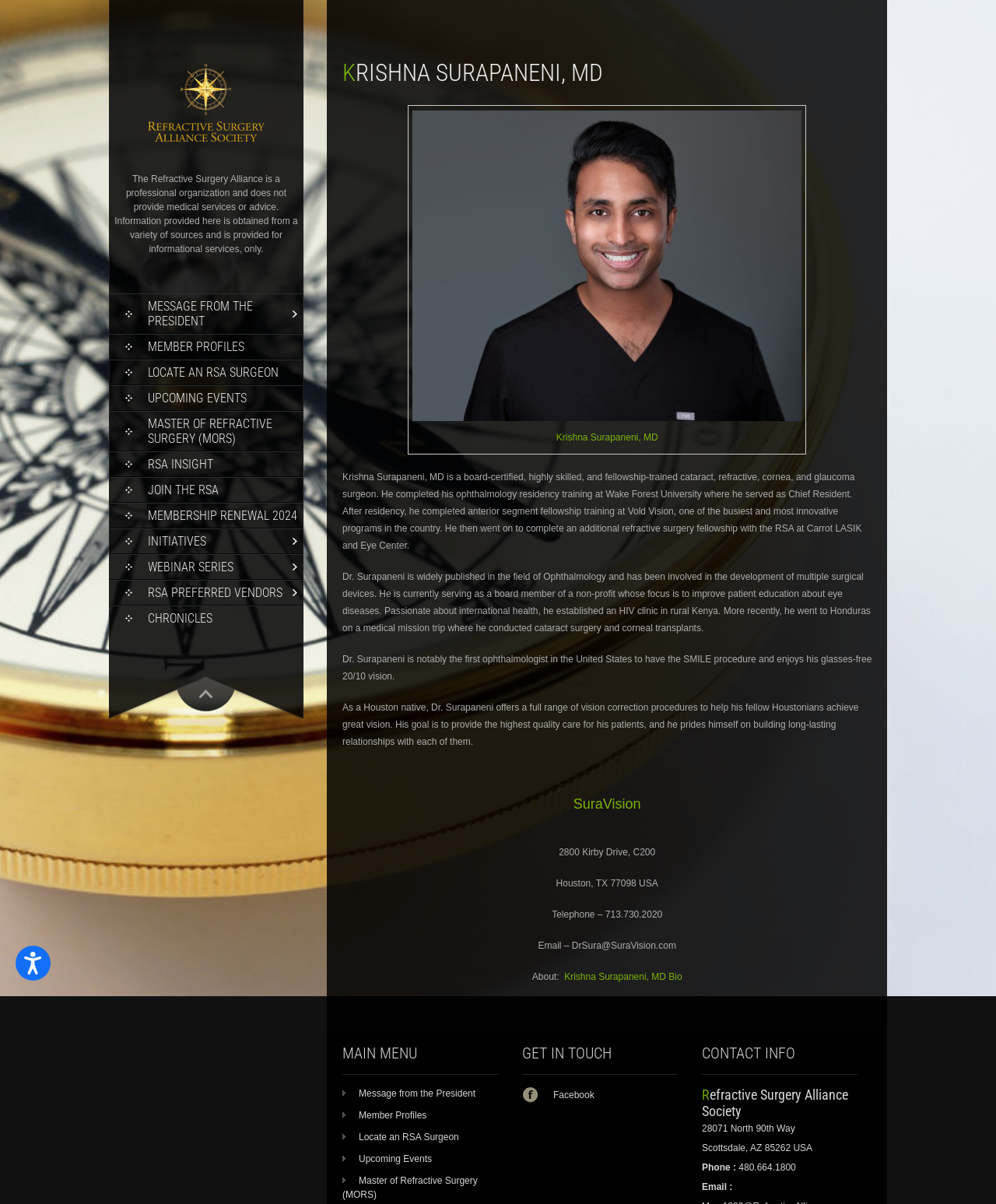Locate the bounding box coordinates of the element that should be clicked to execute the following instruction: "Visit the 'SuraVision' website".

[0.576, 0.661, 0.643, 0.674]